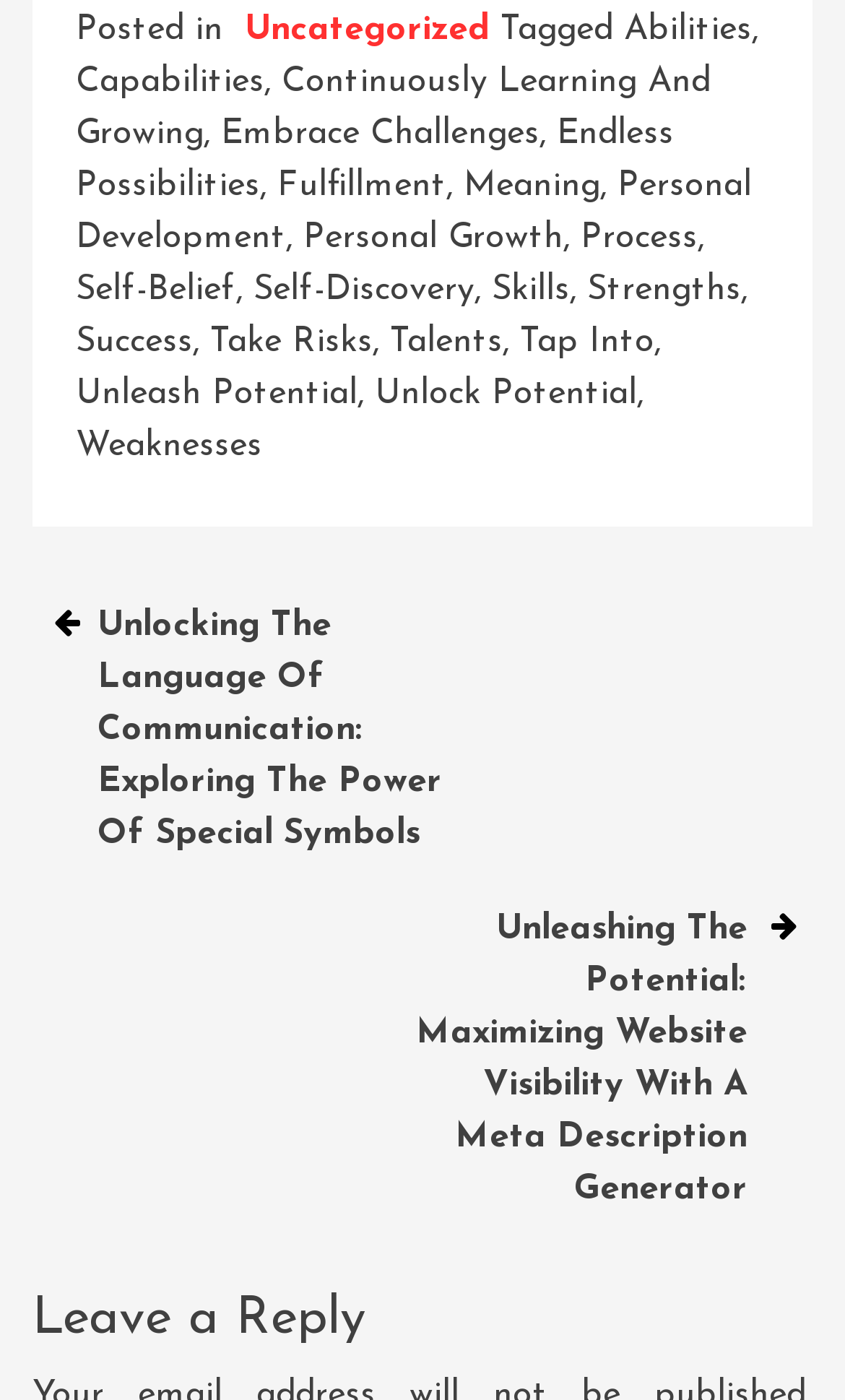Find the bounding box coordinates for the HTML element specified by: "skills".

[0.582, 0.195, 0.674, 0.22]